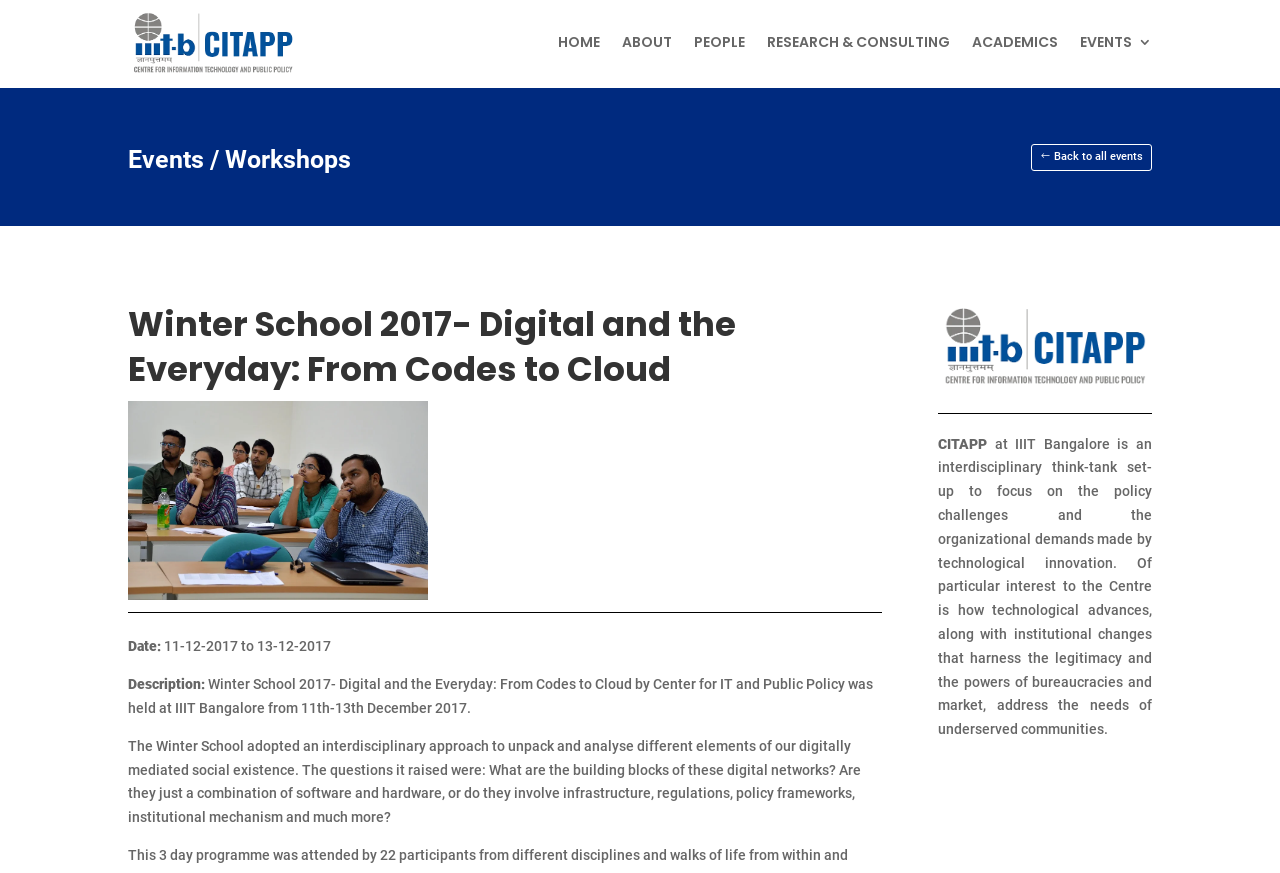Using the provided description: "About", find the bounding box coordinates of the corresponding UI element. The output should be four float numbers between 0 and 1, in the format [left, top, right, bottom].

[0.486, 0.005, 0.525, 0.092]